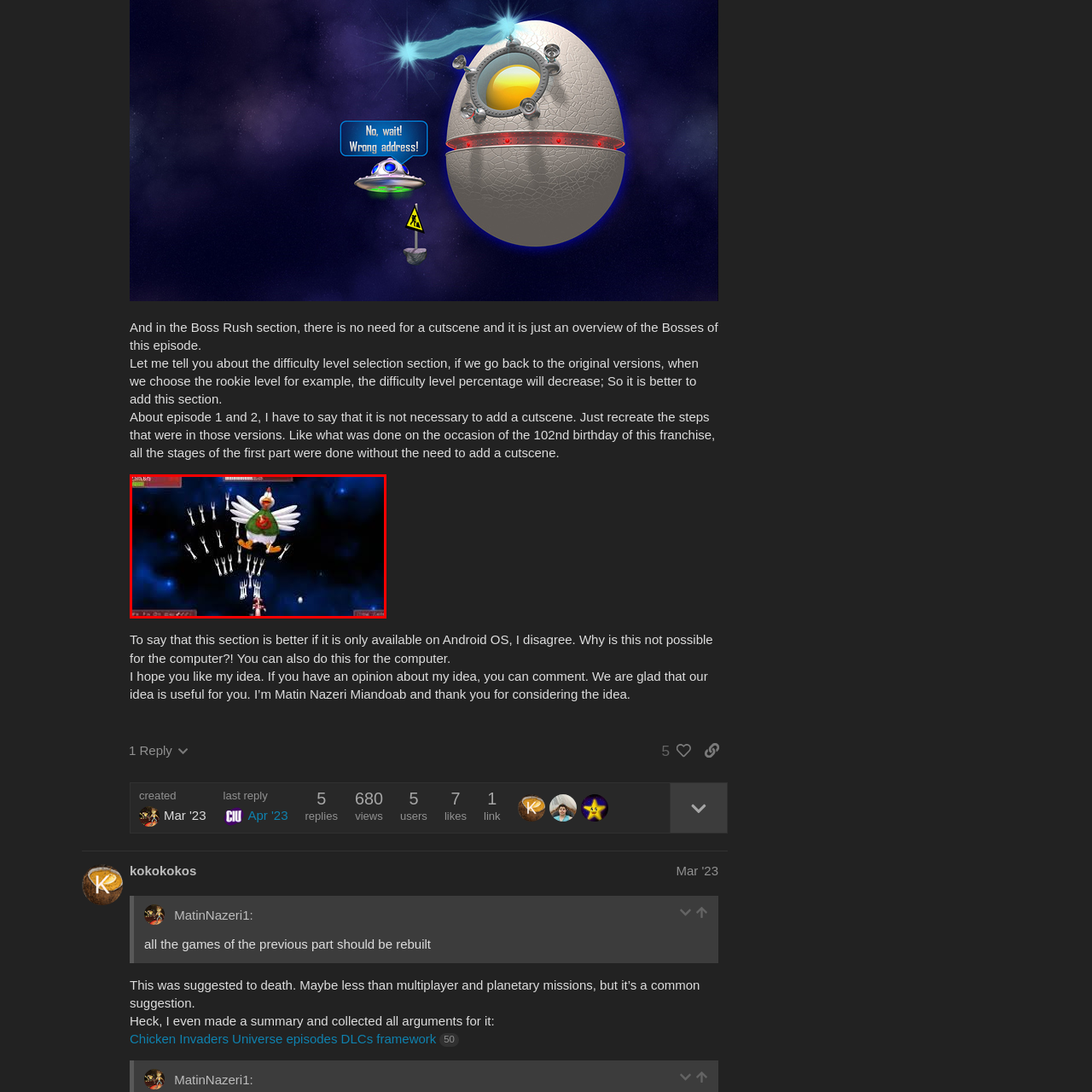Examine the segment of the image contained within the black box and respond comprehensively to the following question, based on the visual content: 
What is surrounding the chicken?

As I analyze the image, I see that the chicken is surrounded by a barrage of flying forks, which not only adds a layer of humor to the scene but also suggests a challenging gameplay element.